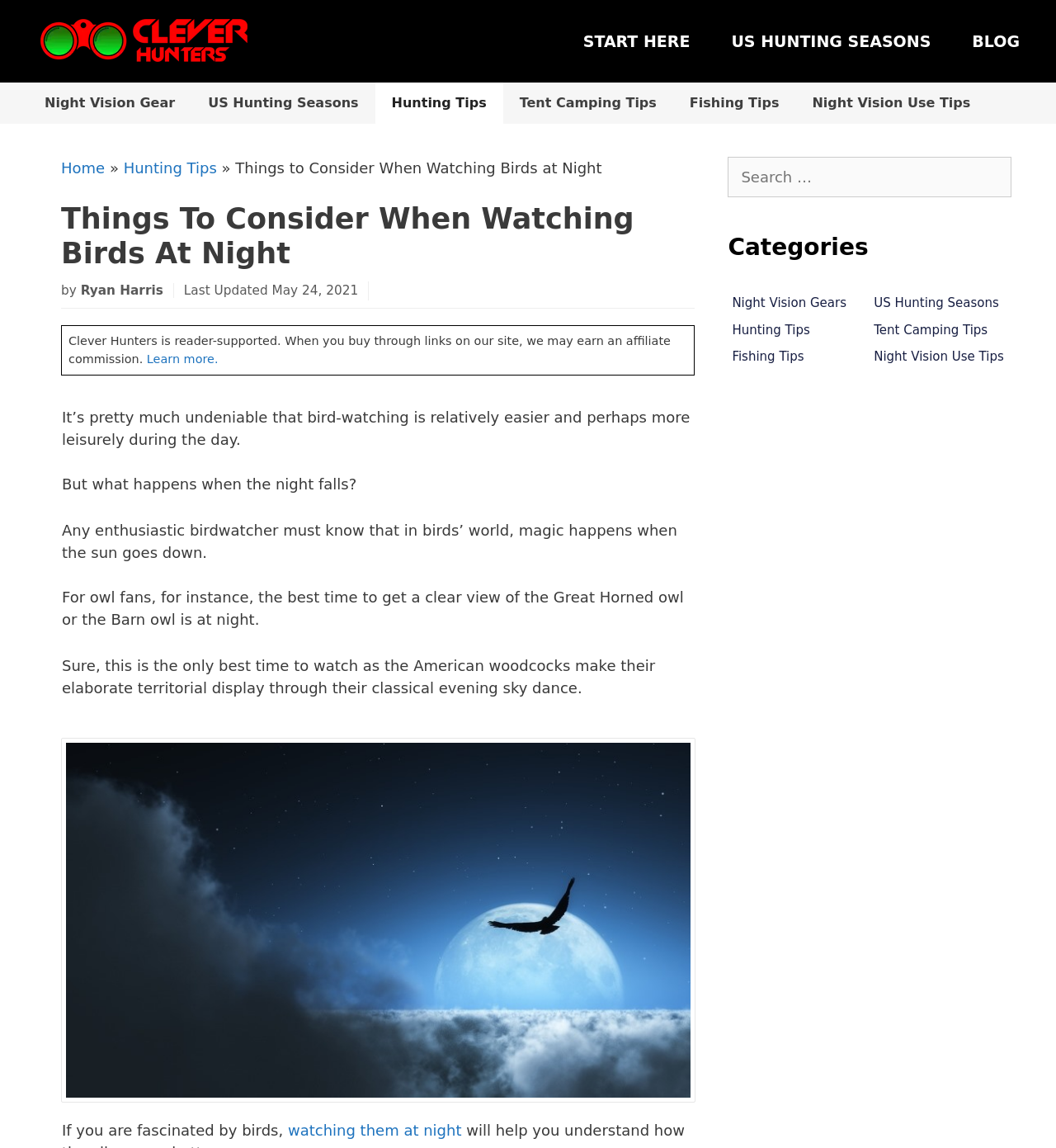Determine the bounding box coordinates of the section to be clicked to follow the instruction: "Read the 'Things to Consider When Watching Birds at Night' article". The coordinates should be given as four float numbers between 0 and 1, formatted as [left, top, right, bottom].

[0.223, 0.139, 0.57, 0.154]